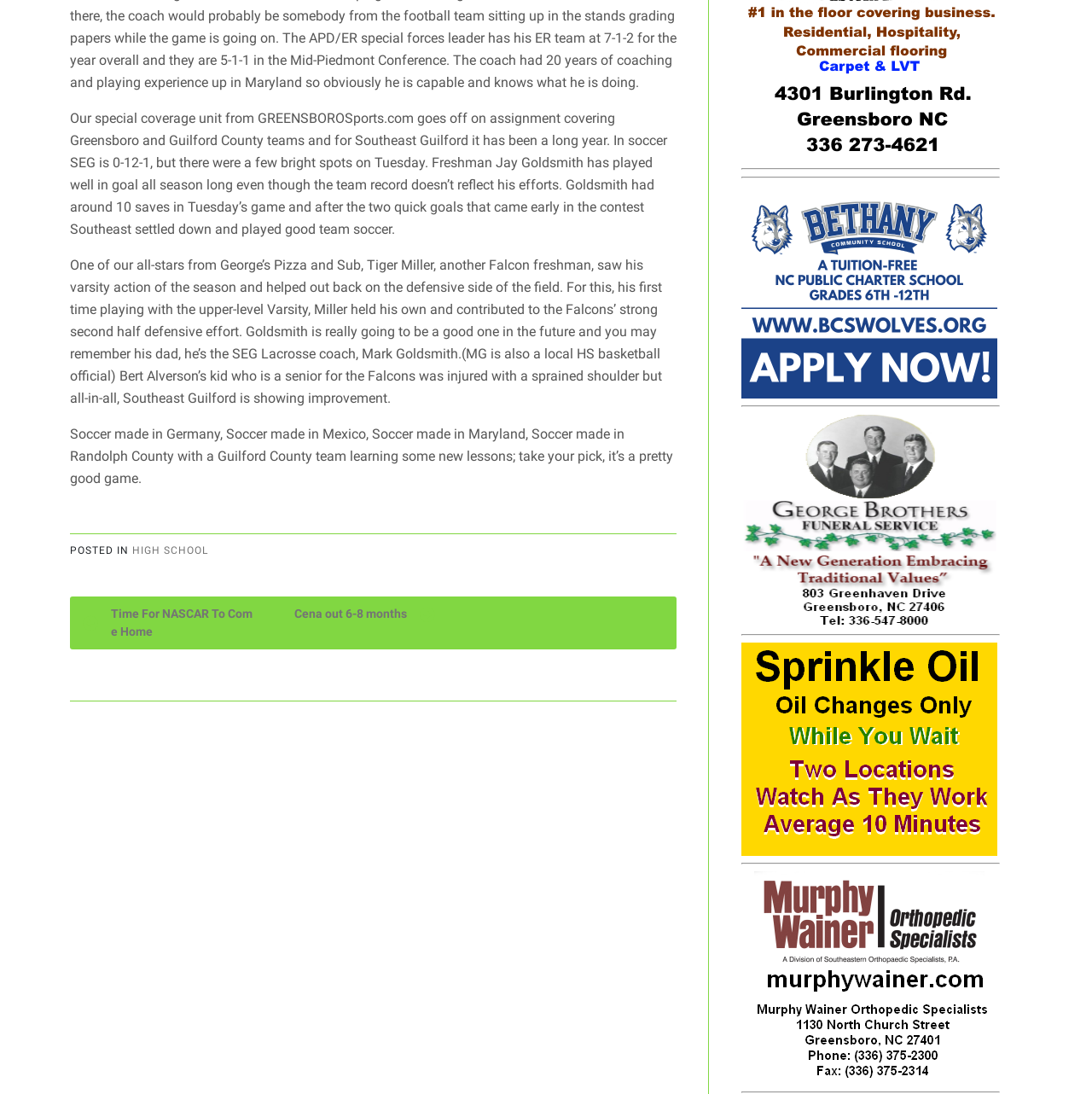Based on the visual content of the image, answer the question thoroughly: How many paragraphs are in the article?

I counted the number of StaticText elements with a large bounding box height, which are typically used to display paragraphs of text. There are three such elements, with IDs 138, 139, and 140.